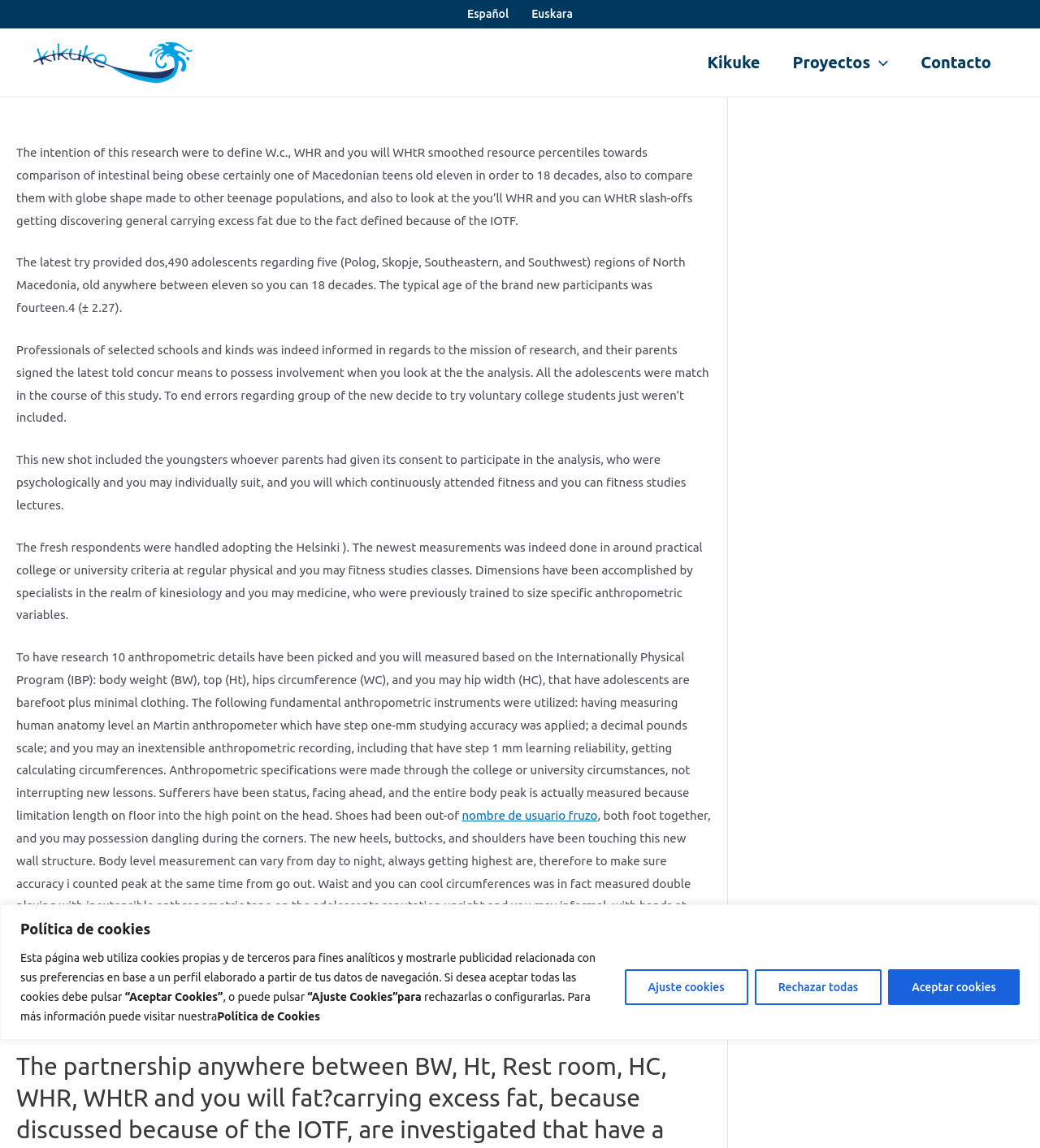From the element description Español, predict the bounding box coordinates of the UI element. The coordinates must be specified in the format (top-left x, top-left y, bottom-right x, bottom-right y) and should be within the 0 to 1 range.

[0.438, 0.0, 0.5, 0.025]